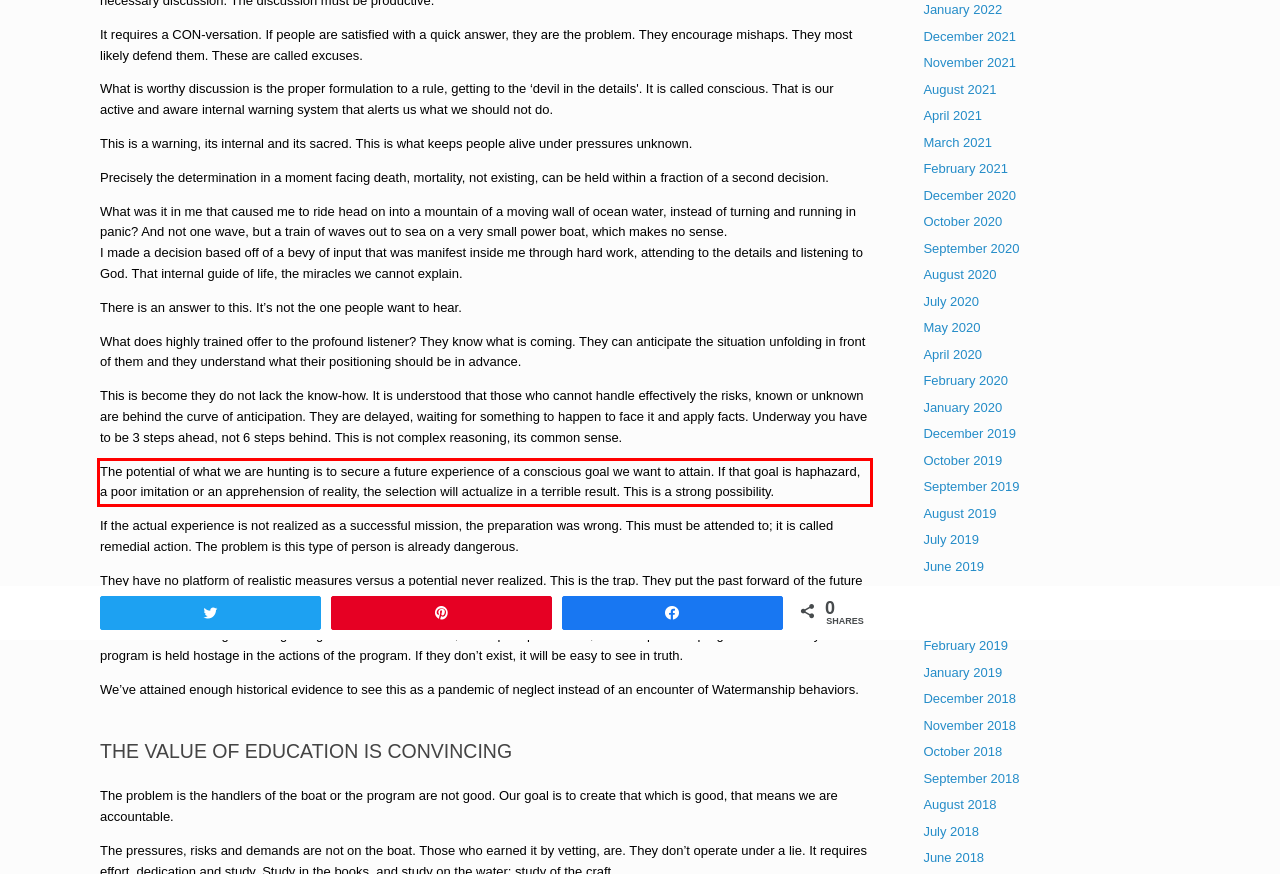Given a screenshot of a webpage, identify the red bounding box and perform OCR to recognize the text within that box.

The potential of what we are hunting is to secure a future experience of a conscious goal we want to attain. If that goal is haphazard, a poor imitation or an apprehension of reality, the selection will actualize in a terrible result. This is a strong possibility.